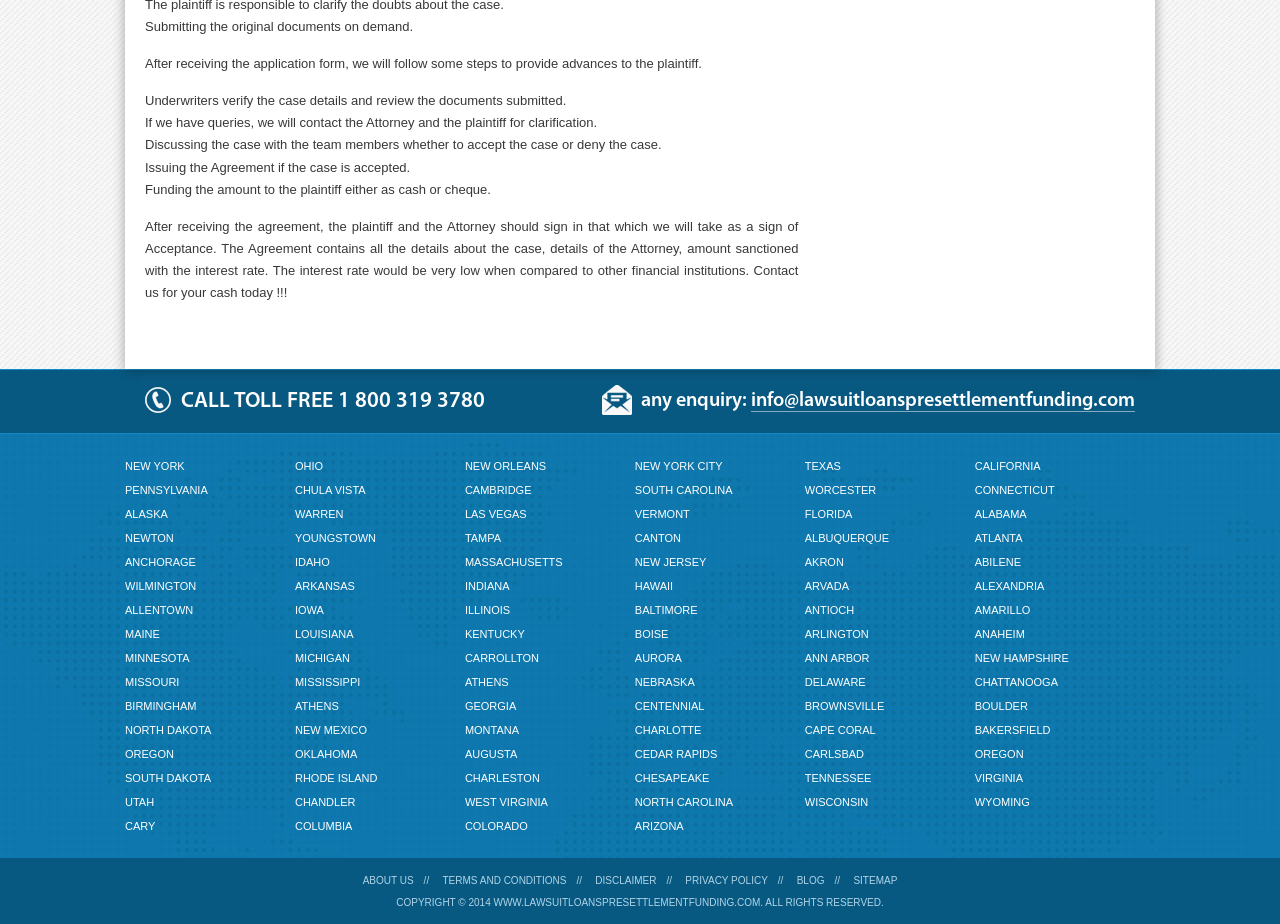Observe the image and answer the following question in detail: How can I get cash today?

According to the webpage, I can get cash today by contacting the company, as mentioned in the last sentence of the text, 'Contact us for your cash today!!!'